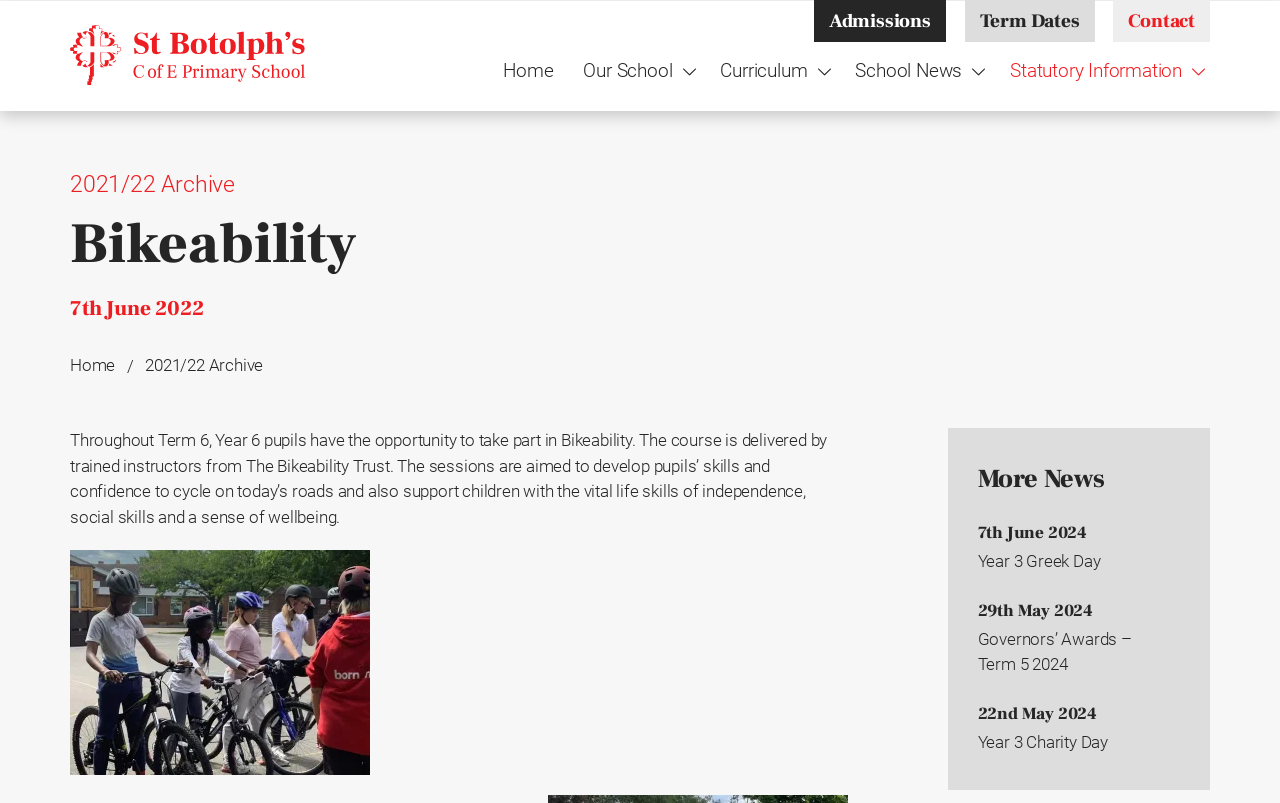Find the bounding box coordinates of the clickable area required to complete the following action: "read more news".

[0.764, 0.576, 0.912, 0.618]